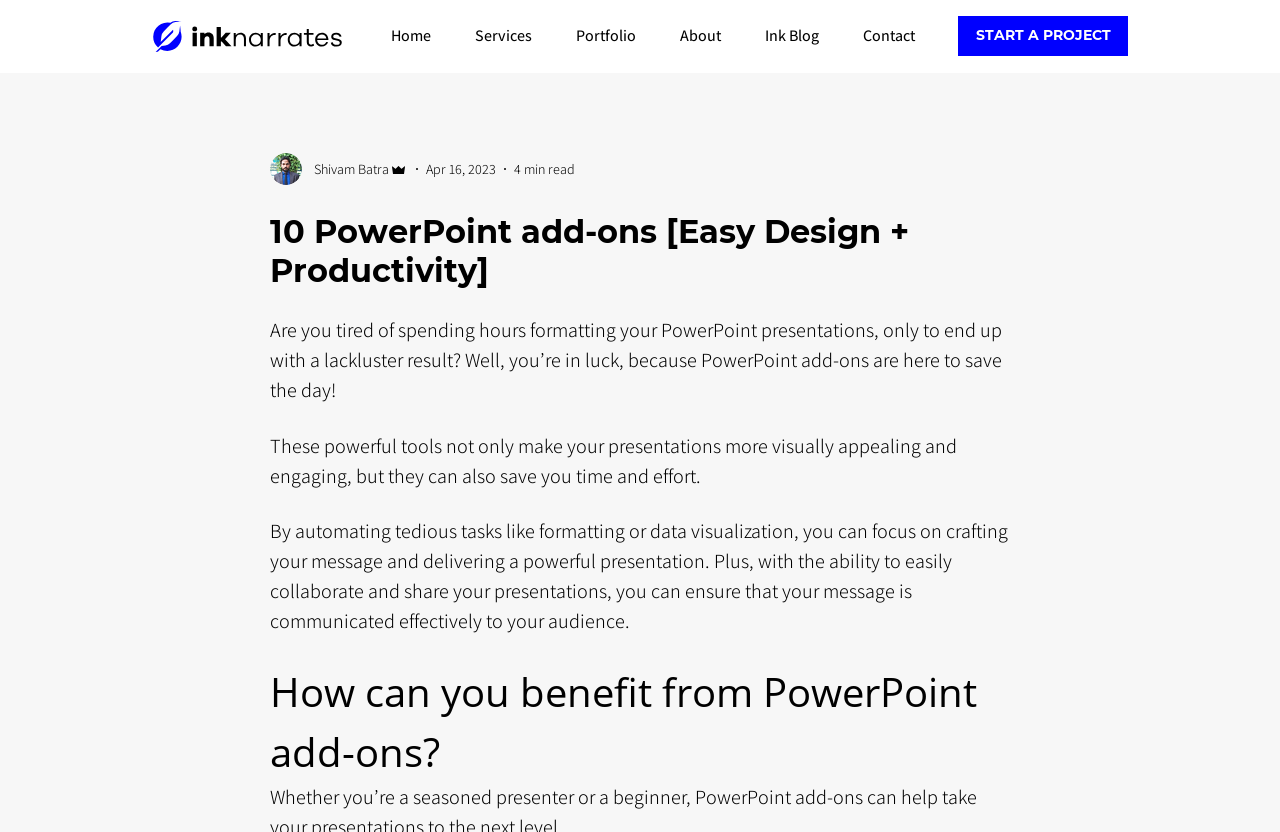Please identify the bounding box coordinates of the clickable area that will allow you to execute the instruction: "Visit the 'Home' page".

[0.305, 0.025, 0.337, 0.06]